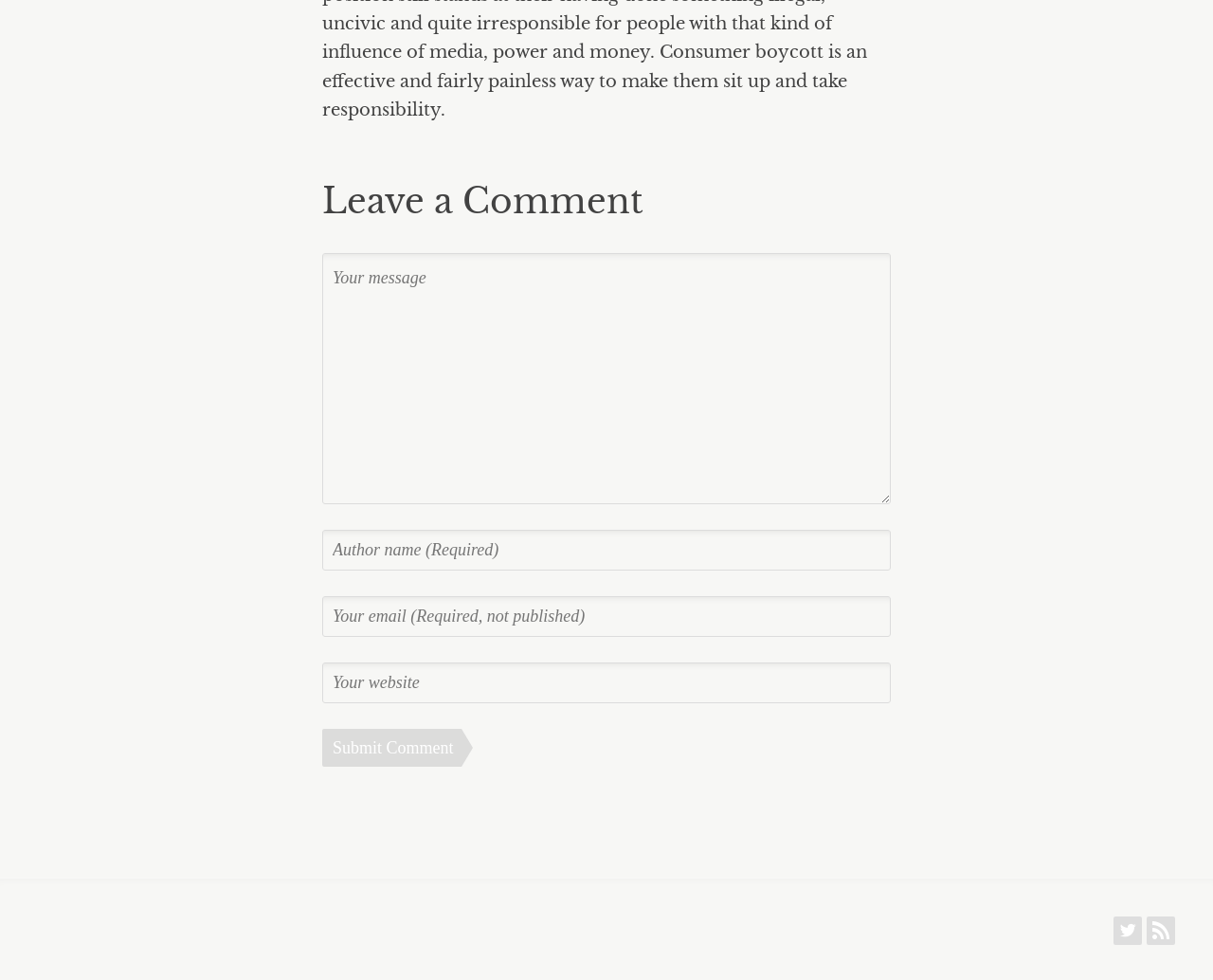Use a single word or phrase to answer the following:
What is required to submit a comment?

Message, author name, and email